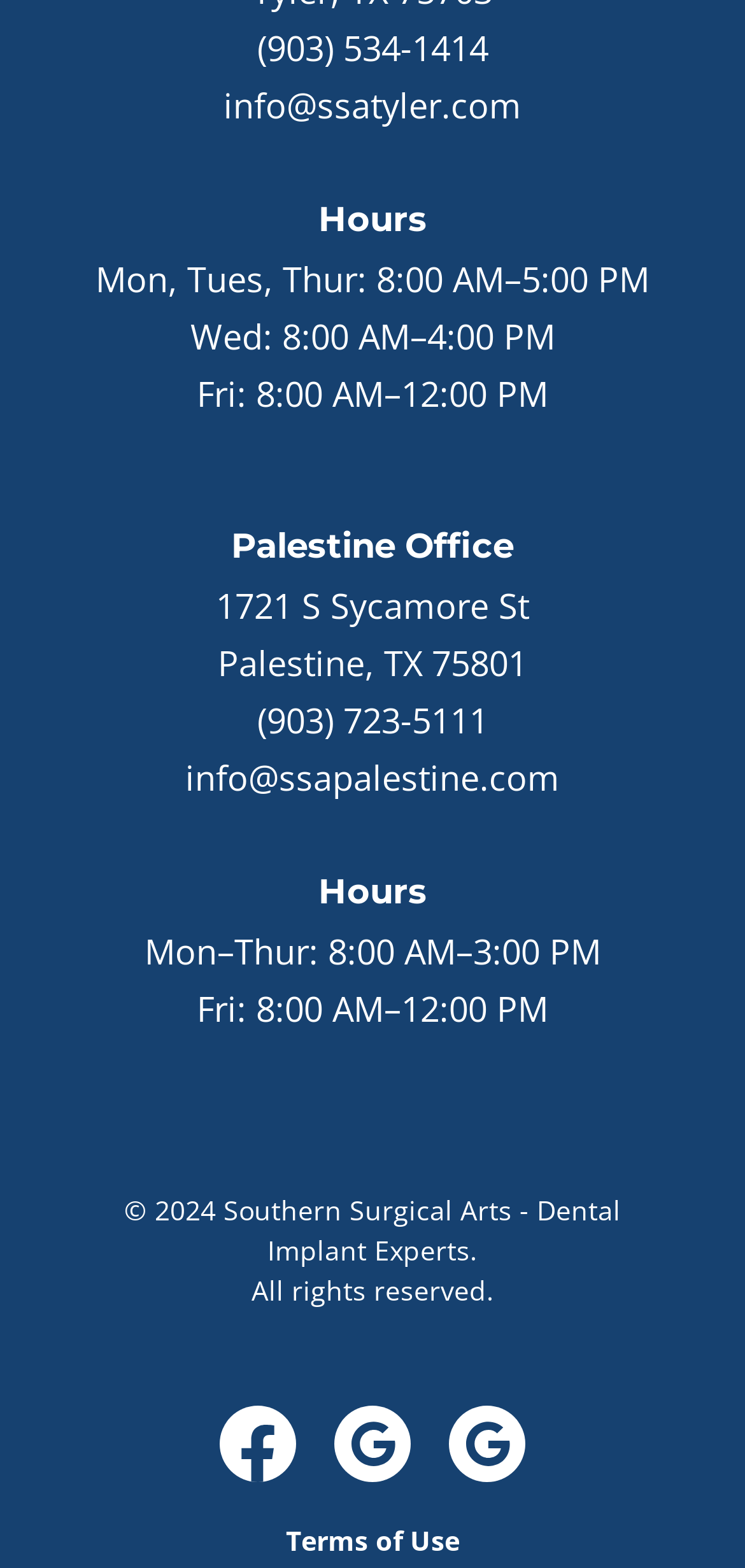What are the hours of operation for the main office on Wednesdays?
From the image, respond using a single word or phrase.

8:00 AM–4:00 PM